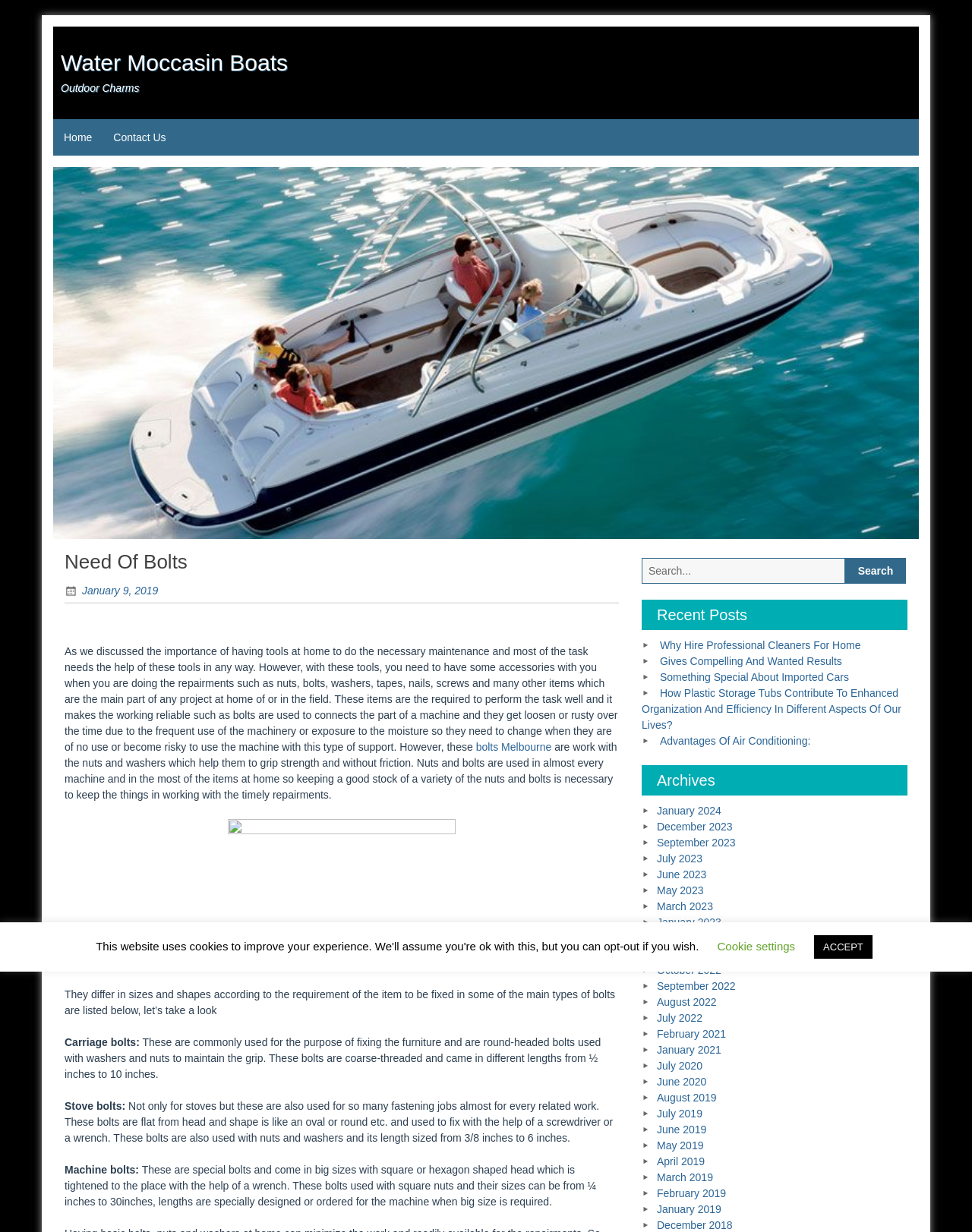Answer this question in one word or a short phrase: How many types of bolts are discussed in the article?

Three